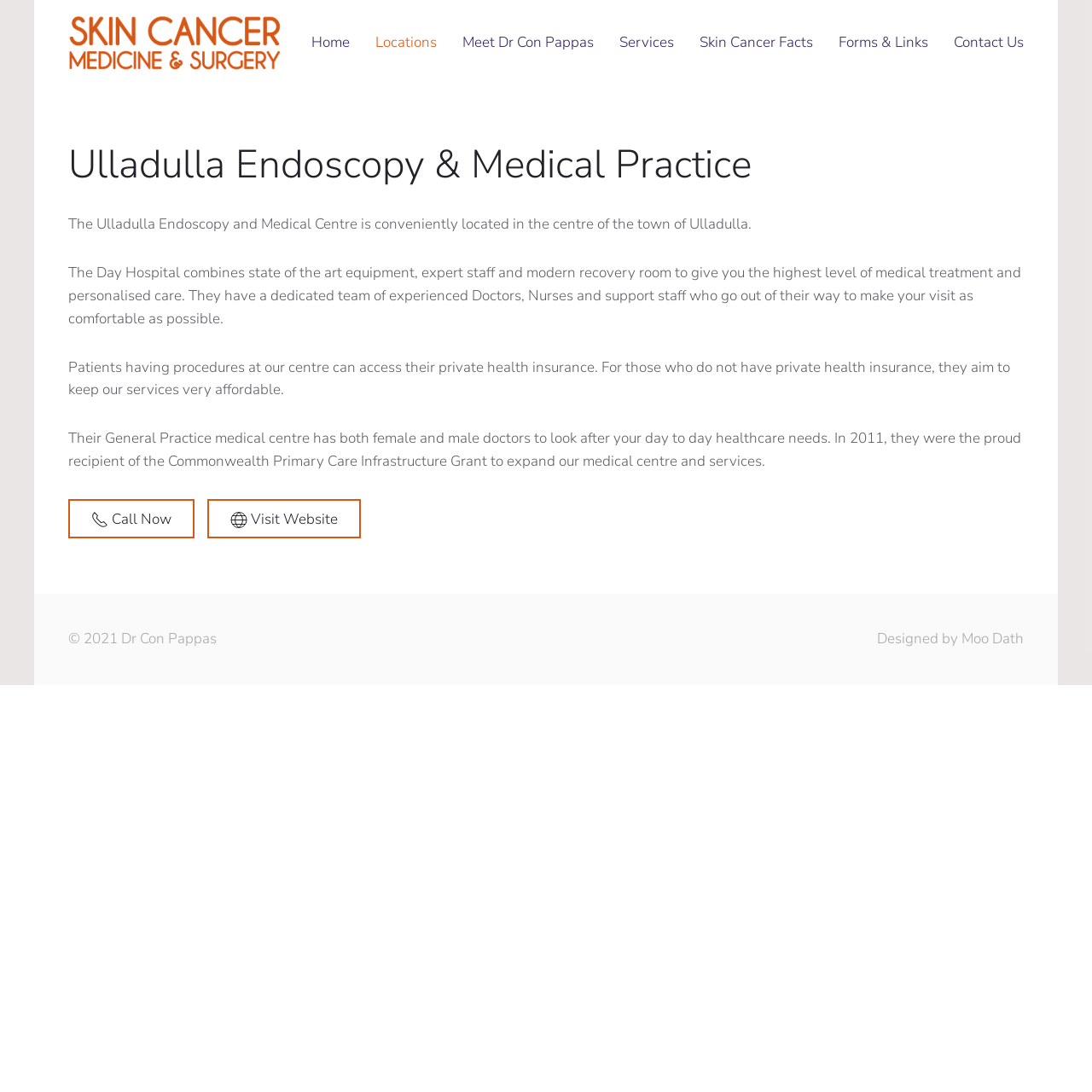Convey a detailed summary of the webpage, mentioning all key elements.

The webpage is about Ulladulla Endoscopy and Medical Centre, led by Dr. Con Pappas. At the top, there is a logo image of Dr. Con Pappas, accompanied by a link with the same name. To the right of the logo, there is a navigation menu with seven links: Home, Locations, Meet Dr Con Pappas, Services, Skin Cancer Facts, Forms & Links, and Contact Us.

Below the navigation menu, there is a heading that reads "Ulladulla Endoscopy & Medical Practice". Underneath the heading, there are four paragraphs of text that describe the medical centre. The first paragraph explains the centre's convenient location in Ulladulla. The second paragraph highlights the centre's state-of-the-art equipment, expert staff, and modern recovery room. The third paragraph mentions that patients can access their private health insurance, and for those without insurance, the centre aims to keep its services affordable. The fourth paragraph describes the general practice medical centre, which has both female and male doctors, and mentions the centre's receipt of the Commonwealth Primary Care Infrastructure Grant in 2011.

To the right of the fourth paragraph, there are two links: "Call Now" and "Visit Website", each accompanied by a small image. At the bottom of the page, there are two lines of text: one is the copyright information "© 2021 Dr Con Pappas", and the other is the designer's credit "Designed by Moo Dath".